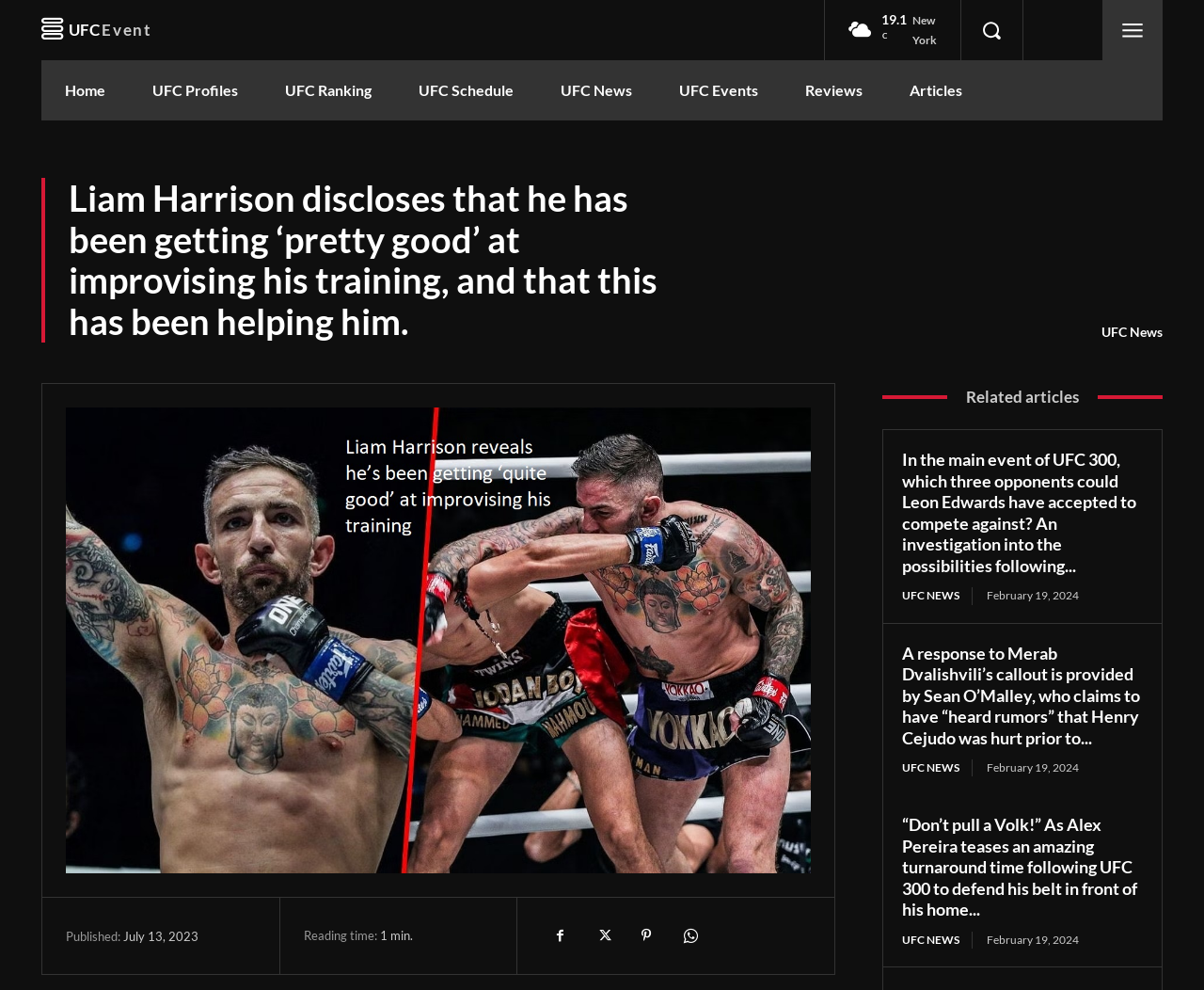Determine the bounding box coordinates in the format (top-left x, top-left y, bottom-right x, bottom-right y). Ensure all values are floating point numbers between 0 and 1. Identify the bounding box of the UI element described by: parent_node: Suchen name="s"

None